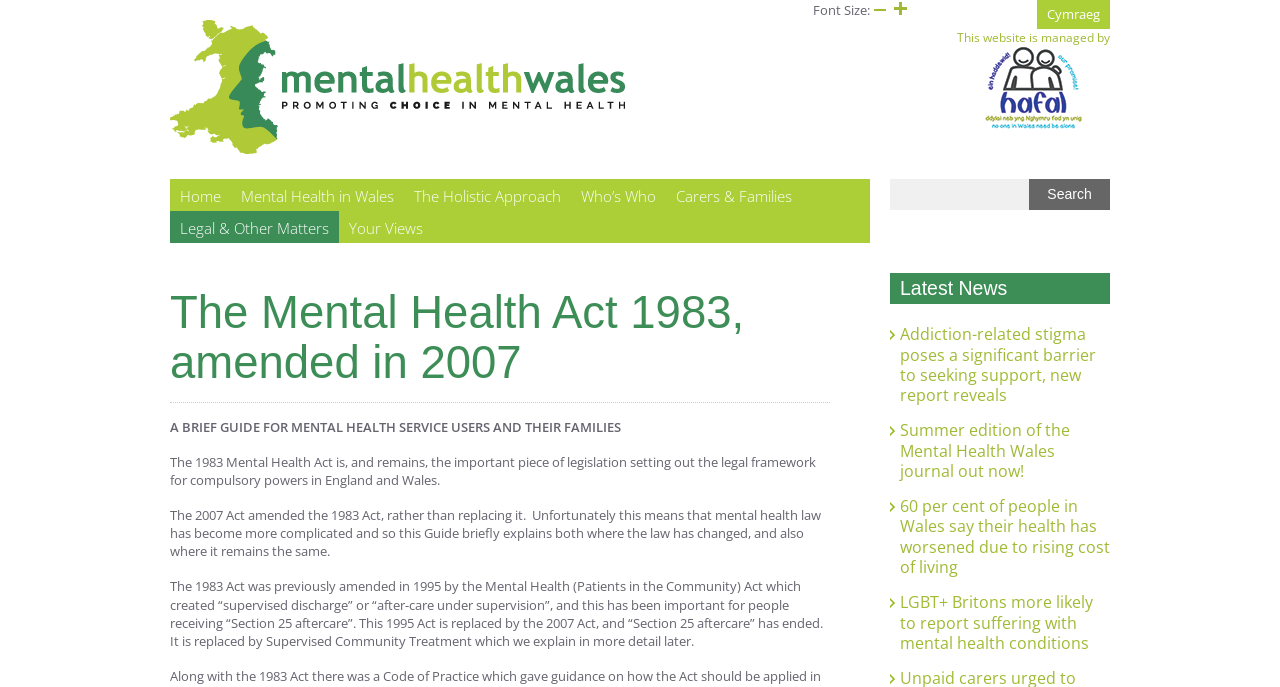Give a one-word or short-phrase answer to the following question: 
What is the function of the search button?

Search